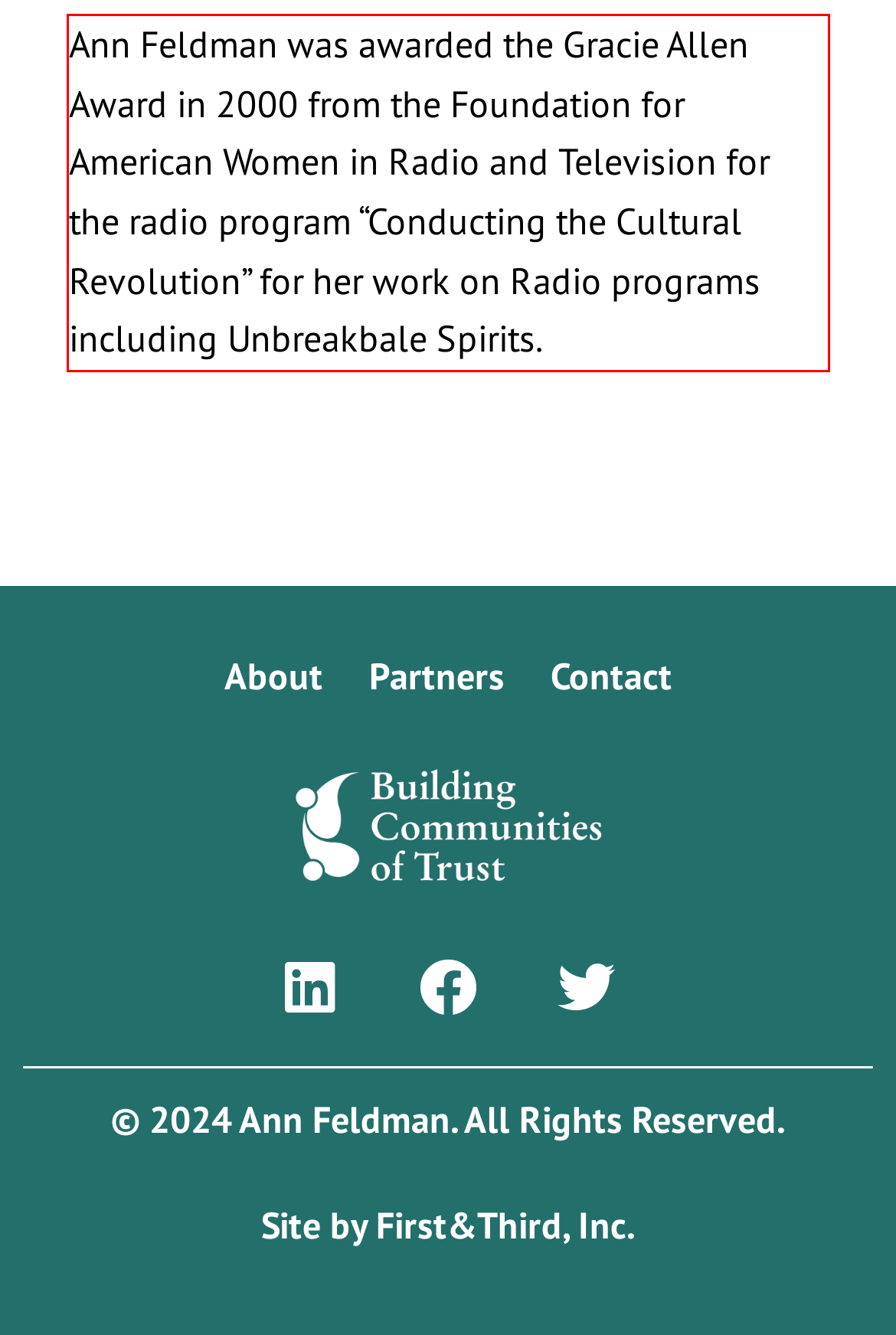From the provided screenshot, extract the text content that is enclosed within the red bounding box.

Ann Feldman was awarded the Gracie Allen Award in 2000 from the Foundation for American Women in Radio and Television for the radio program “Conducting the Cultural Revolution” for her work on Radio programs including Unbreakbale Spirits.